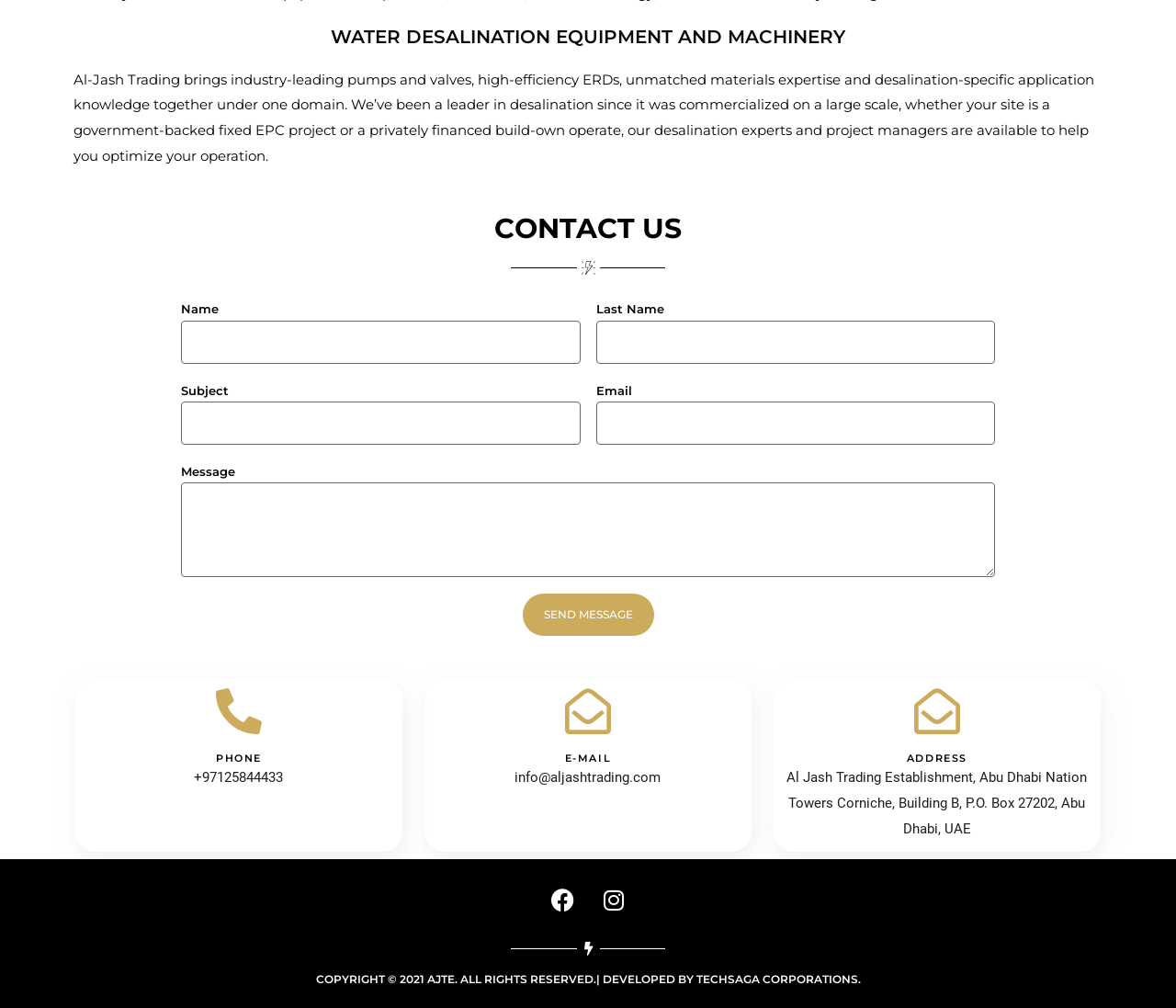Bounding box coordinates are specified in the format (top-left x, top-left y, bottom-right x, bottom-right y). All values are floating point numbers bounded between 0 and 1. Please provide the bounding box coordinate of the region this sentence describes: parent_node: Subject name="form_fields[field_86f3fca]"

[0.154, 0.398, 0.493, 0.441]